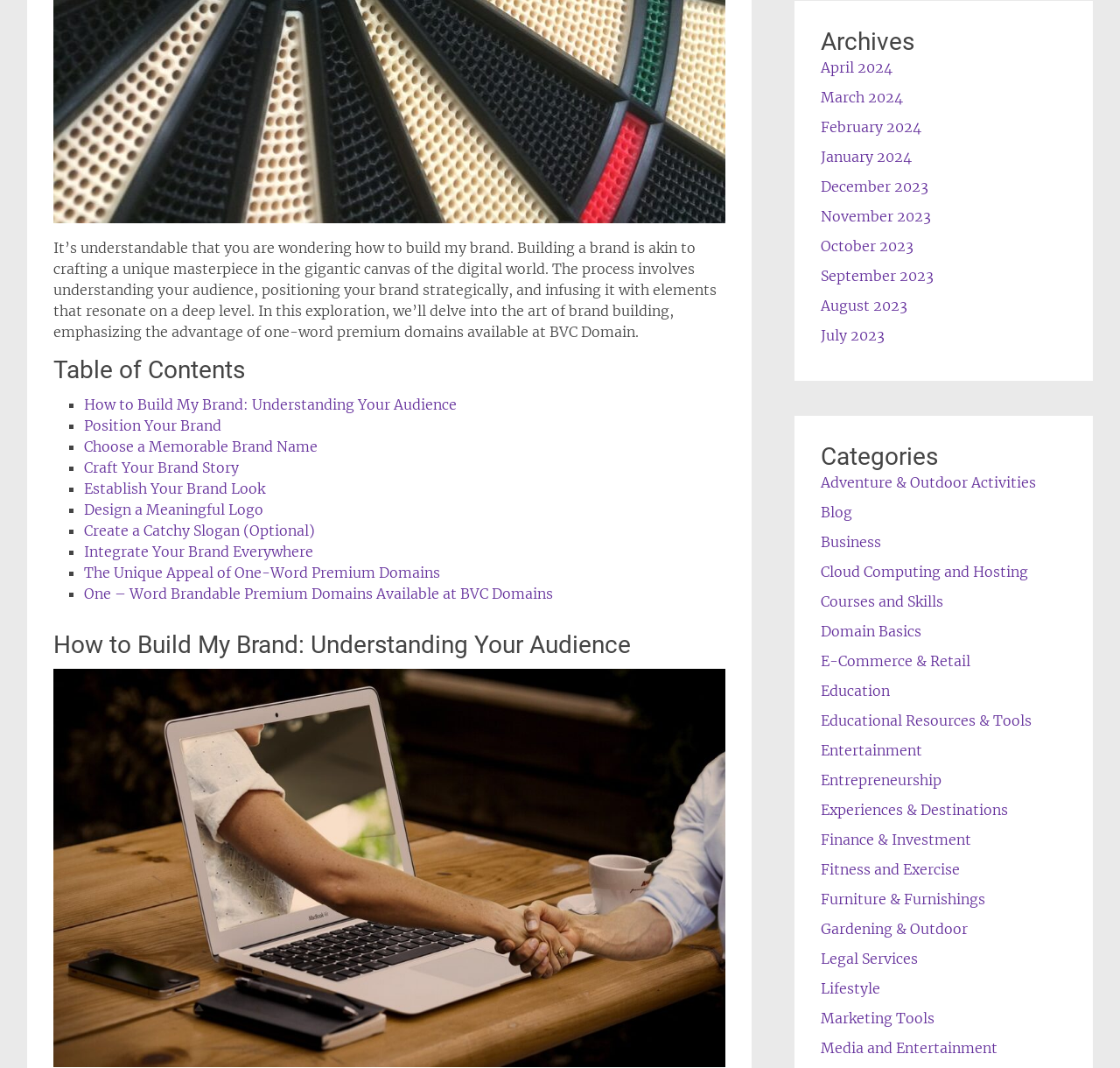Based on the element description, predict the bounding box coordinates (top-left x, top-left y, bottom-right x, bottom-right y) for the UI element in the screenshot: E-Commerce & Retail

[0.733, 0.61, 0.866, 0.627]